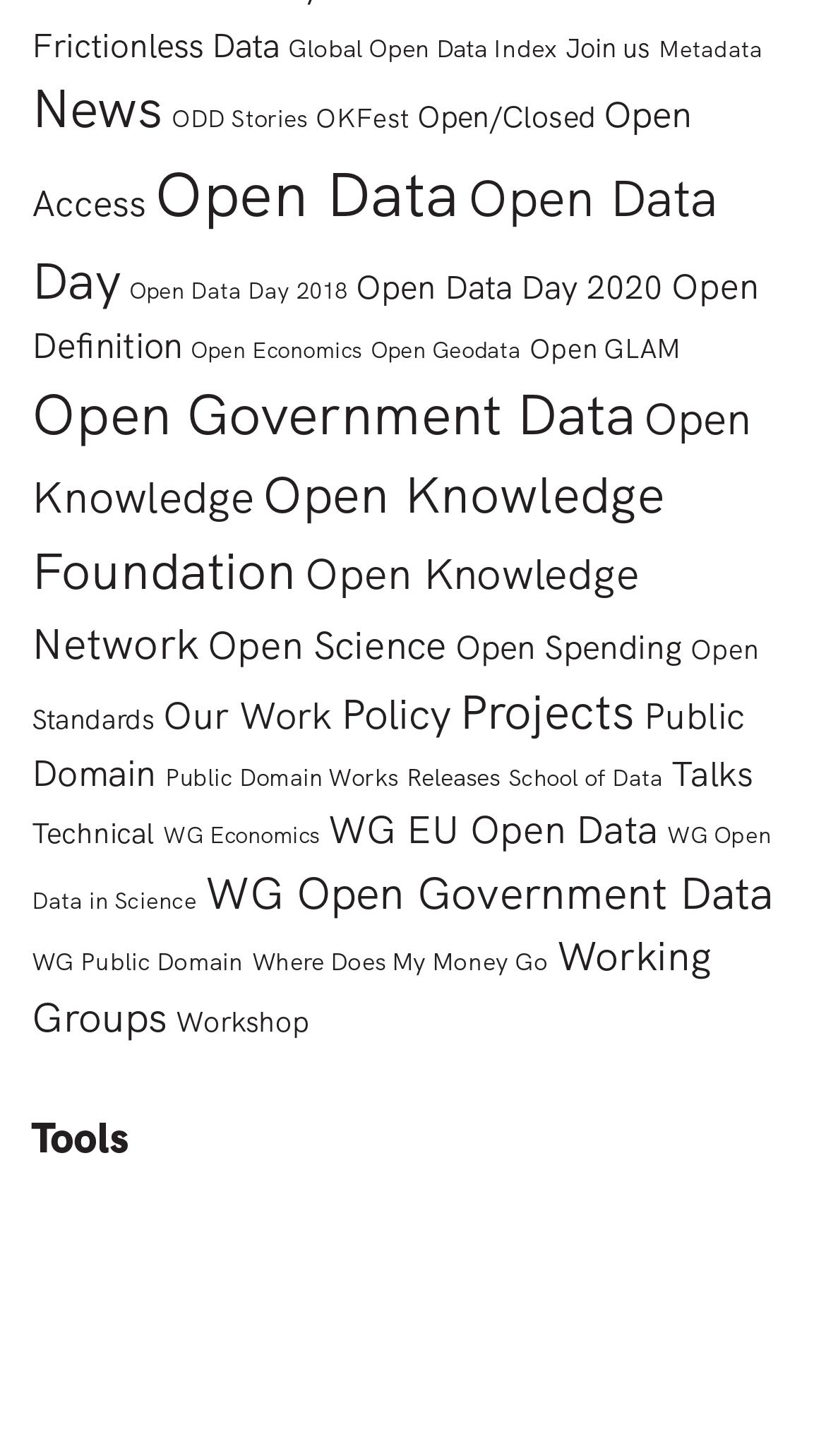For the following element description, predict the bounding box coordinates in the format (top-left x, top-left y, bottom-right x, bottom-right y). All values should be floating point numbers between 0 and 1. Description: Pet Care

None